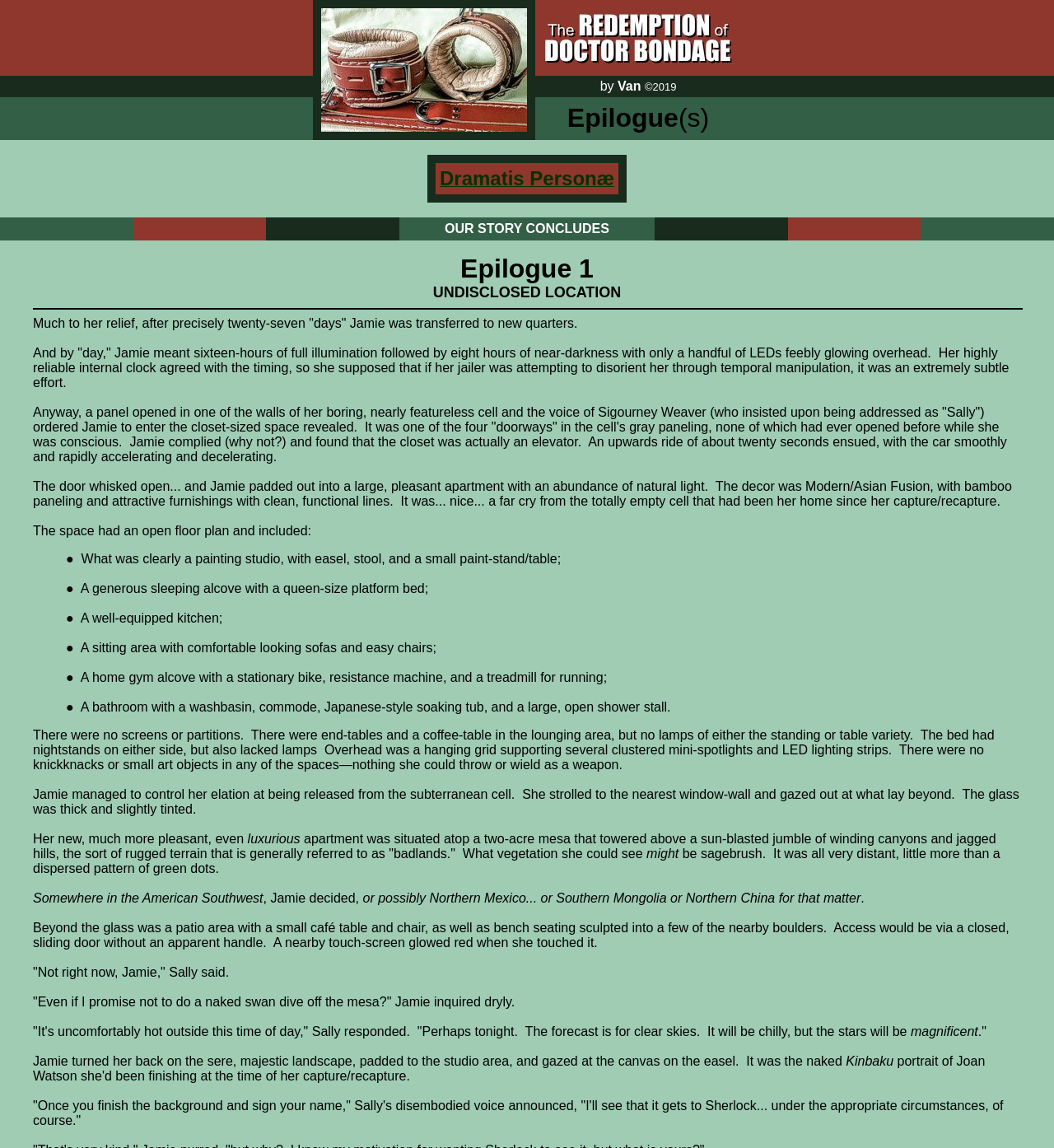Using the information from the screenshot, answer the following question thoroughly:
What is the current time of day?

The current time of day is obtained from the text element with ID 71, which mentions that it is 'uncomfortably hot outside this time of day'. This indicates that the current time of day is daytime, rather than nighttime or evening.